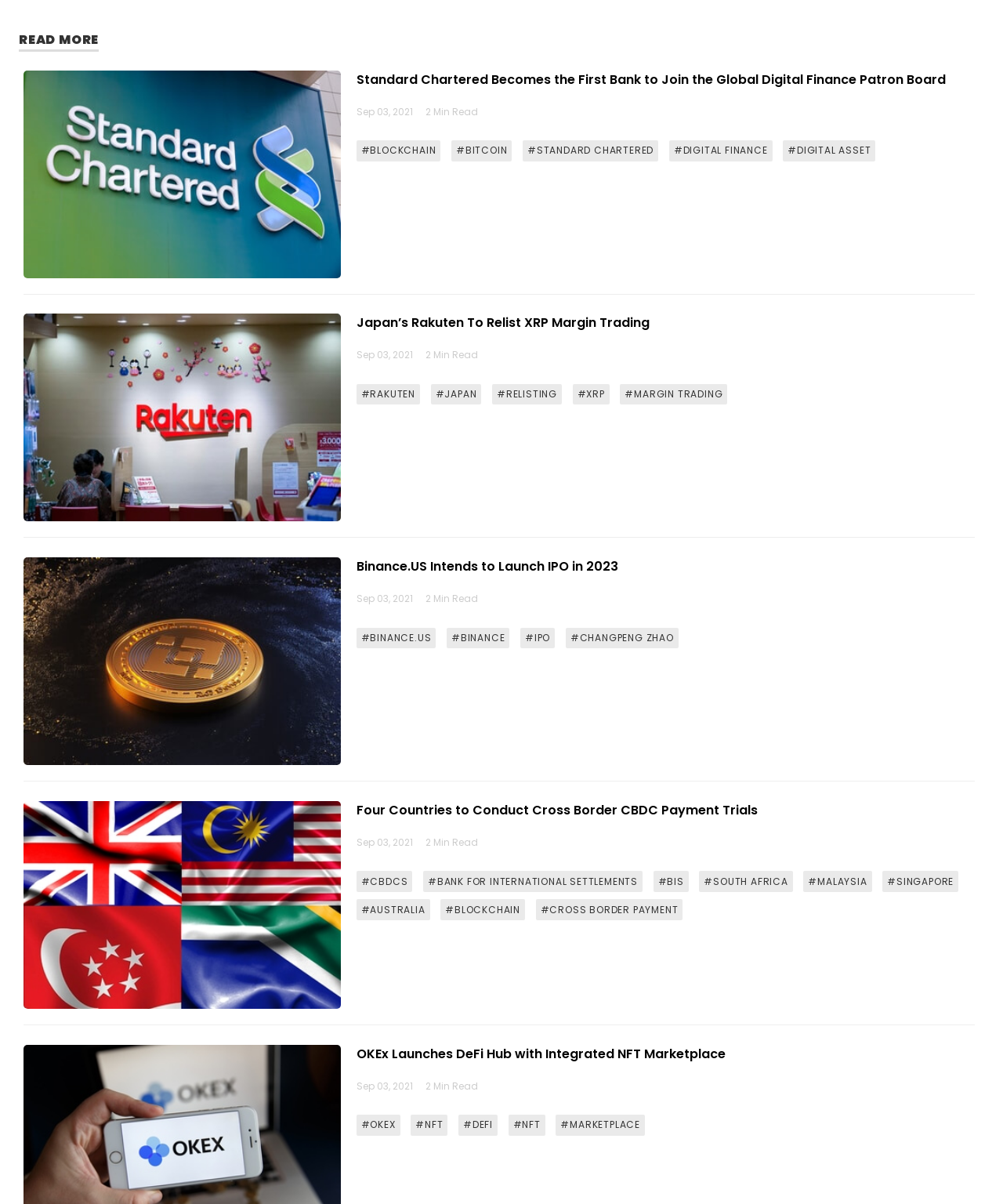Locate the bounding box coordinates of the clickable element to fulfill the following instruction: "Check out the article about four countries conducting cross border CBDC payment trials". Provide the coordinates as four float numbers between 0 and 1 in the format [left, top, right, bottom].

[0.355, 0.665, 0.755, 0.68]